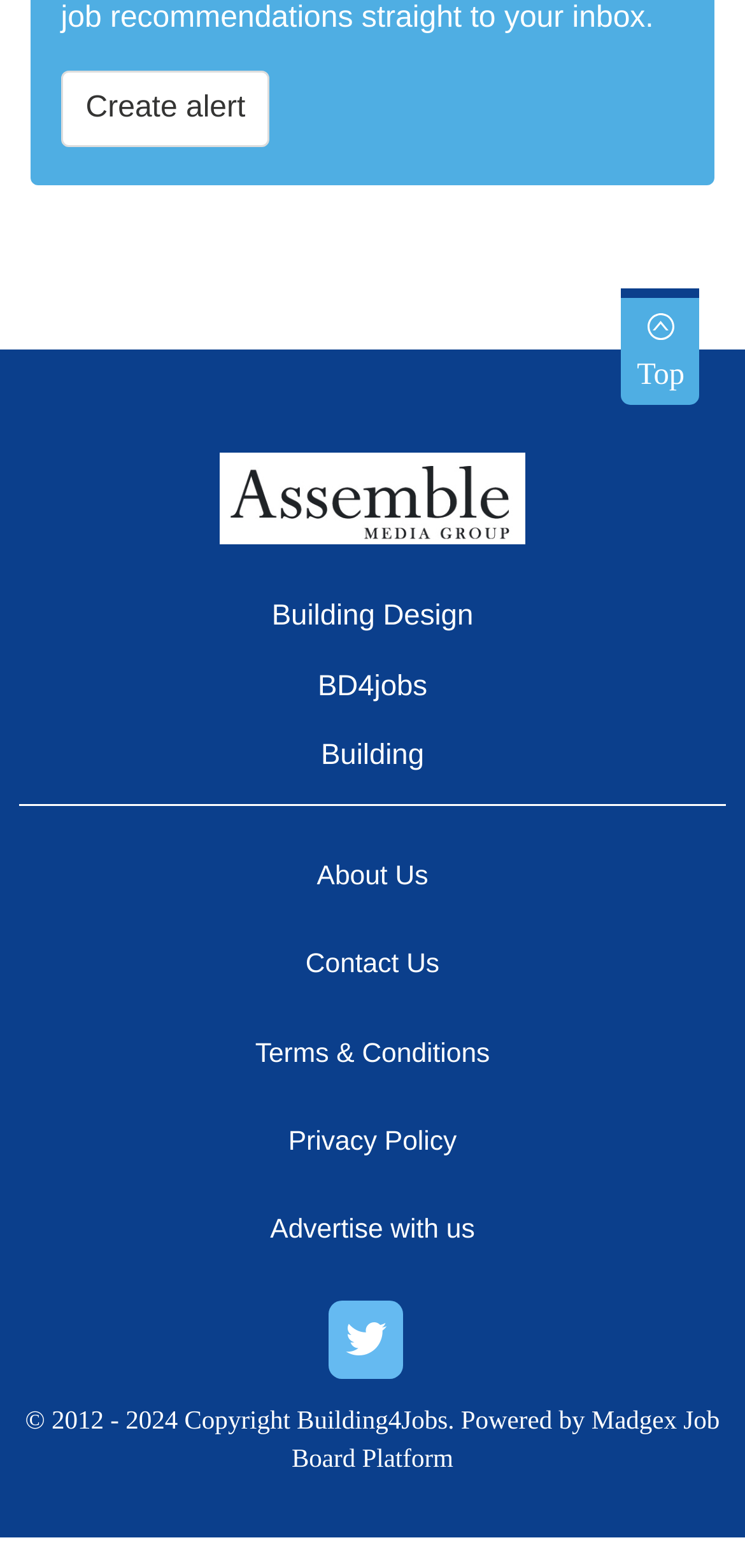Provide the bounding box coordinates of the area you need to click to execute the following instruction: "View Terms & Conditions".

[0.026, 0.651, 0.974, 0.693]